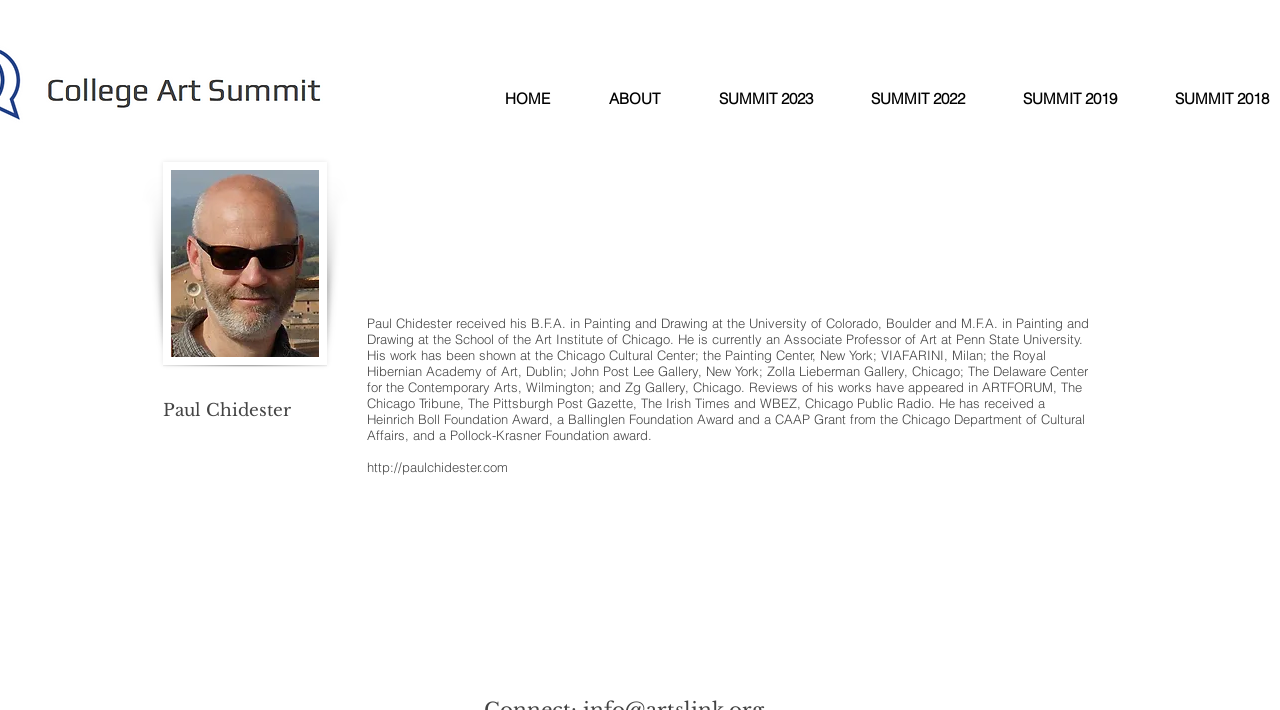What is Paul Chidester's current job title?
Give a single word or phrase as your answer by examining the image.

Associate Professor of Art